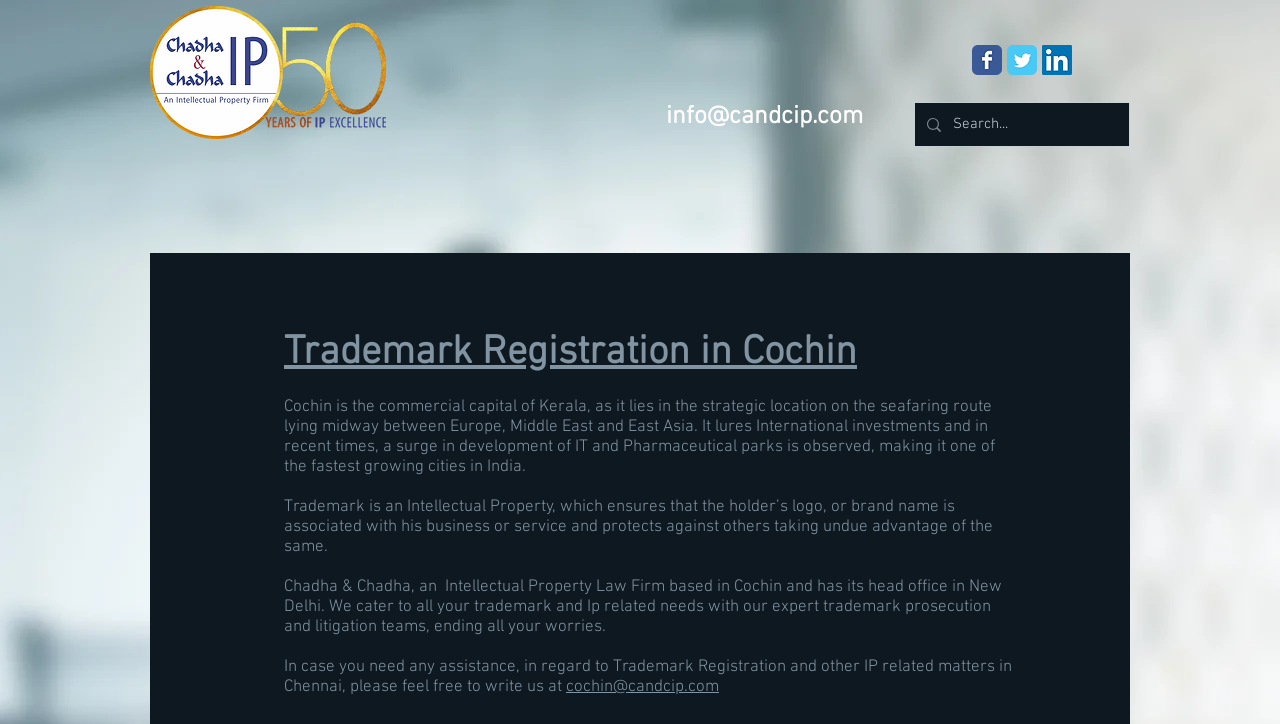Locate the bounding box coordinates of the segment that needs to be clicked to meet this instruction: "Visit Chadha & Chadha IP website".

[0.117, 0.008, 0.302, 0.192]